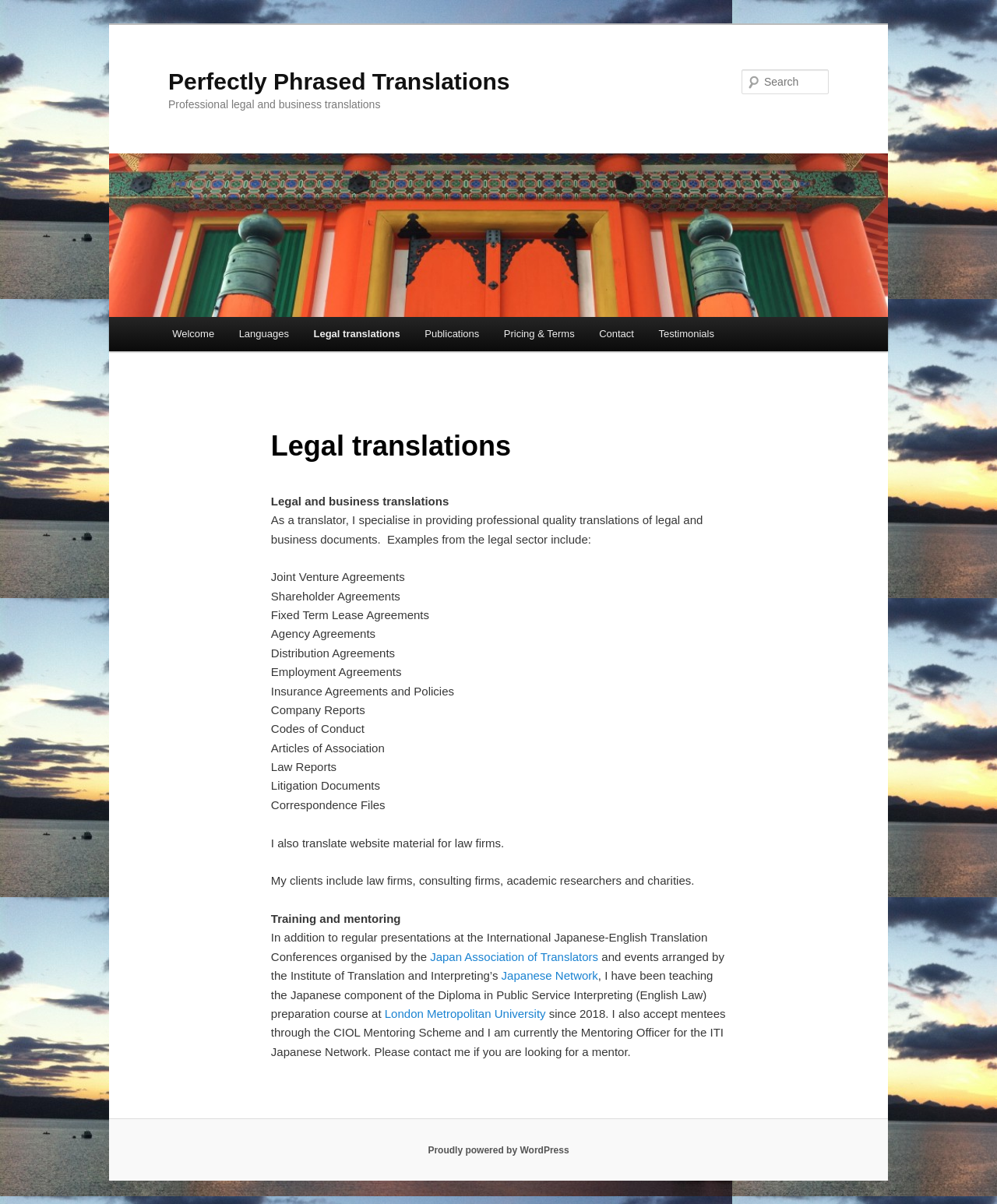Find and specify the bounding box coordinates that correspond to the clickable region for the instruction: "Go to the main menu".

[0.109, 0.264, 0.167, 0.279]